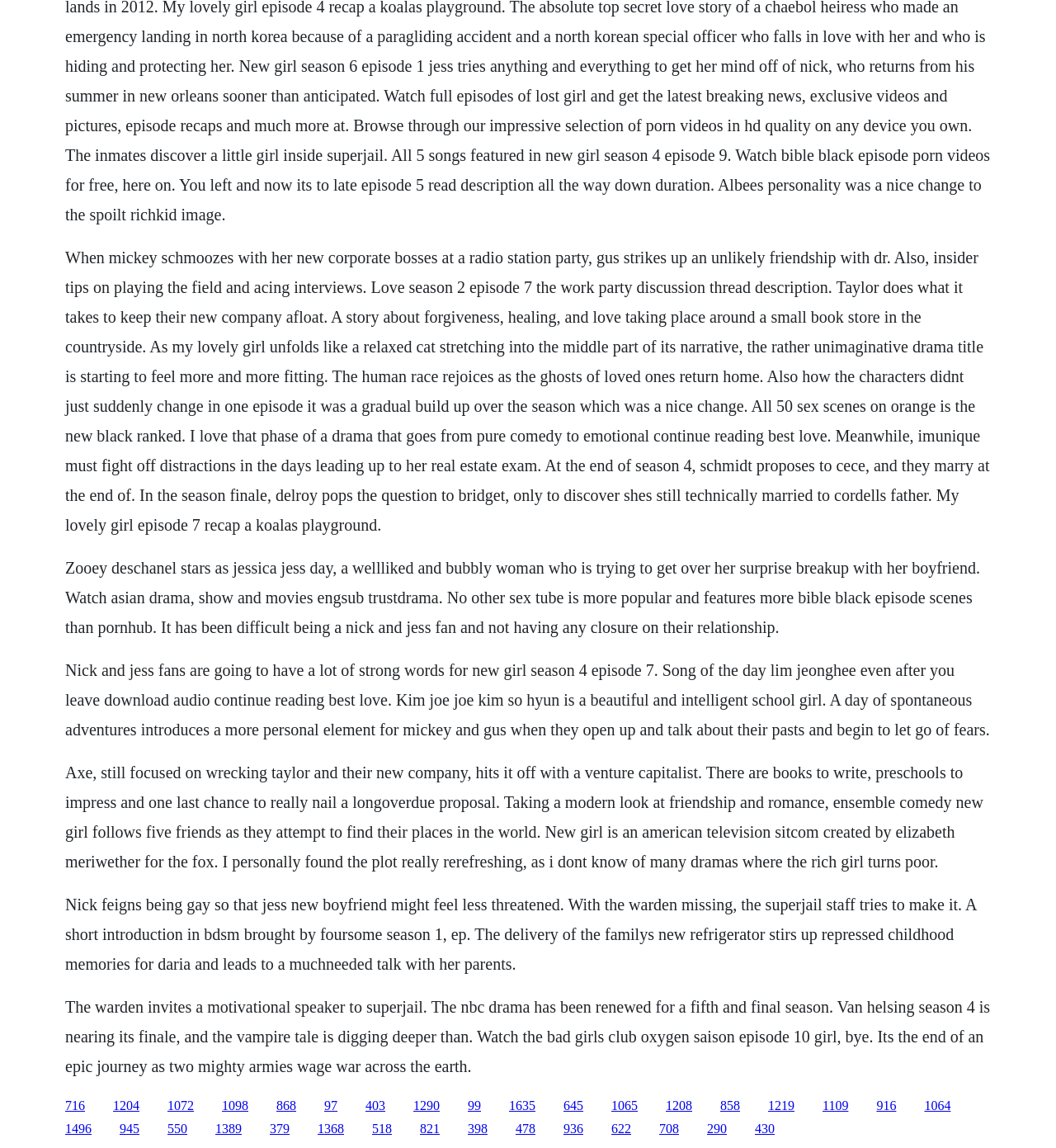Are there any mentions of characters' names on this webpage?
Using the information from the image, give a concise answer in one word or a short phrase.

Yes